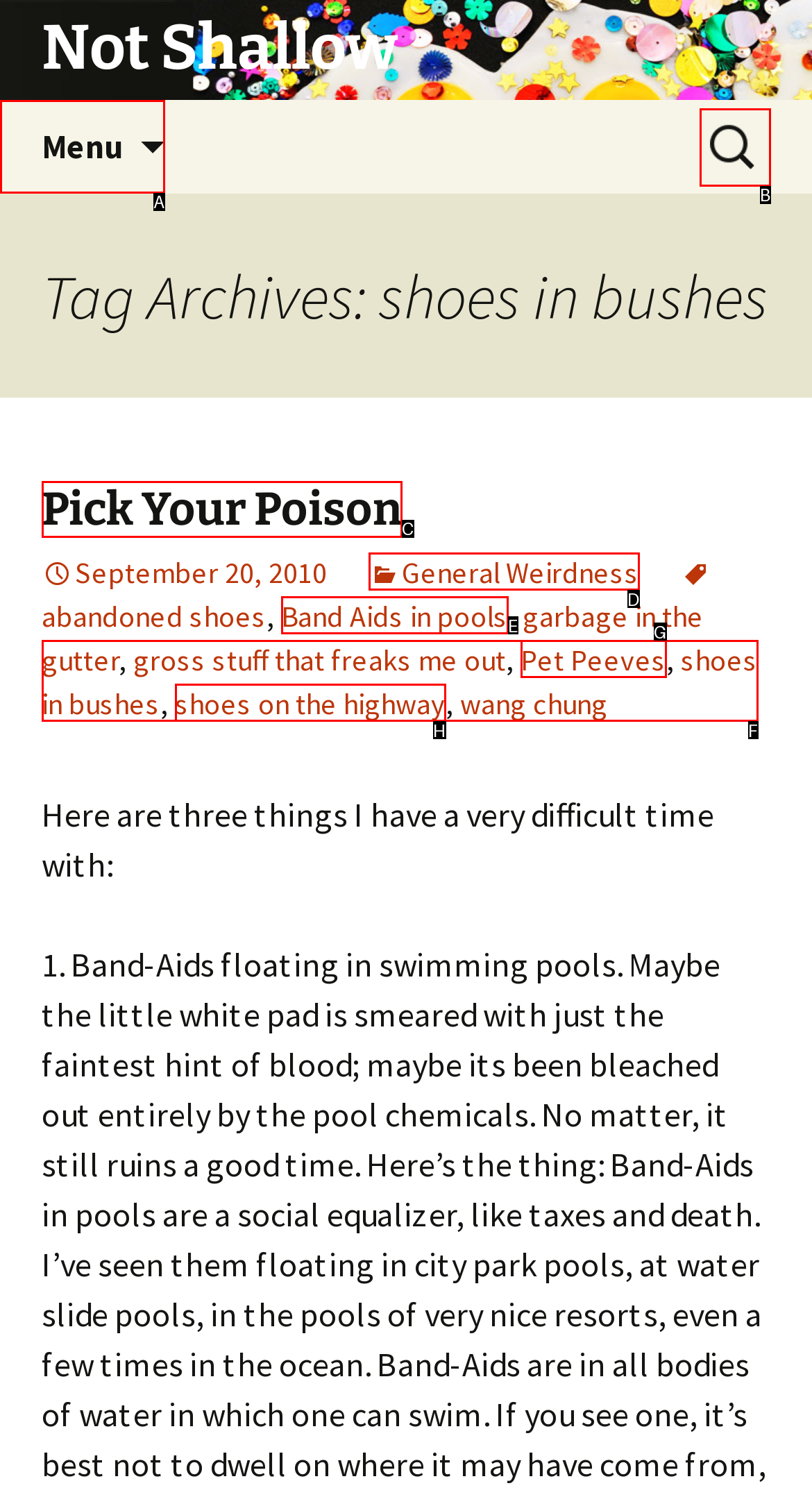Which UI element should be clicked to perform the following task: Search for something? Answer with the corresponding letter from the choices.

B